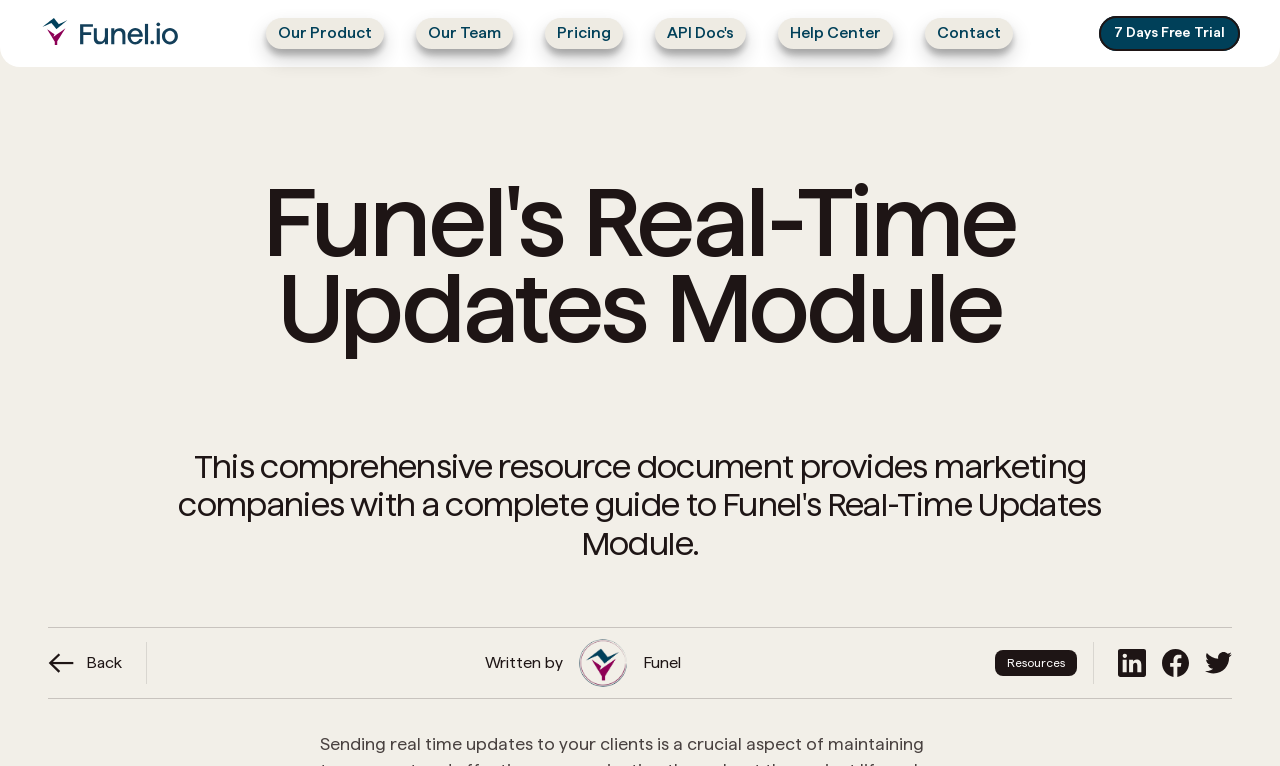Please find the bounding box coordinates of the element that you should click to achieve the following instruction: "Go to Our Product". The coordinates should be presented as four float numbers between 0 and 1: [left, top, right, bottom].

[0.208, 0.023, 0.3, 0.064]